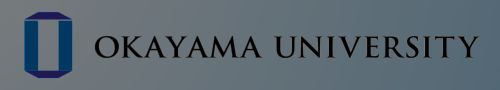What is the typography style of the university's name?
Please use the image to provide a one-word or short phrase answer.

Elegant and bold